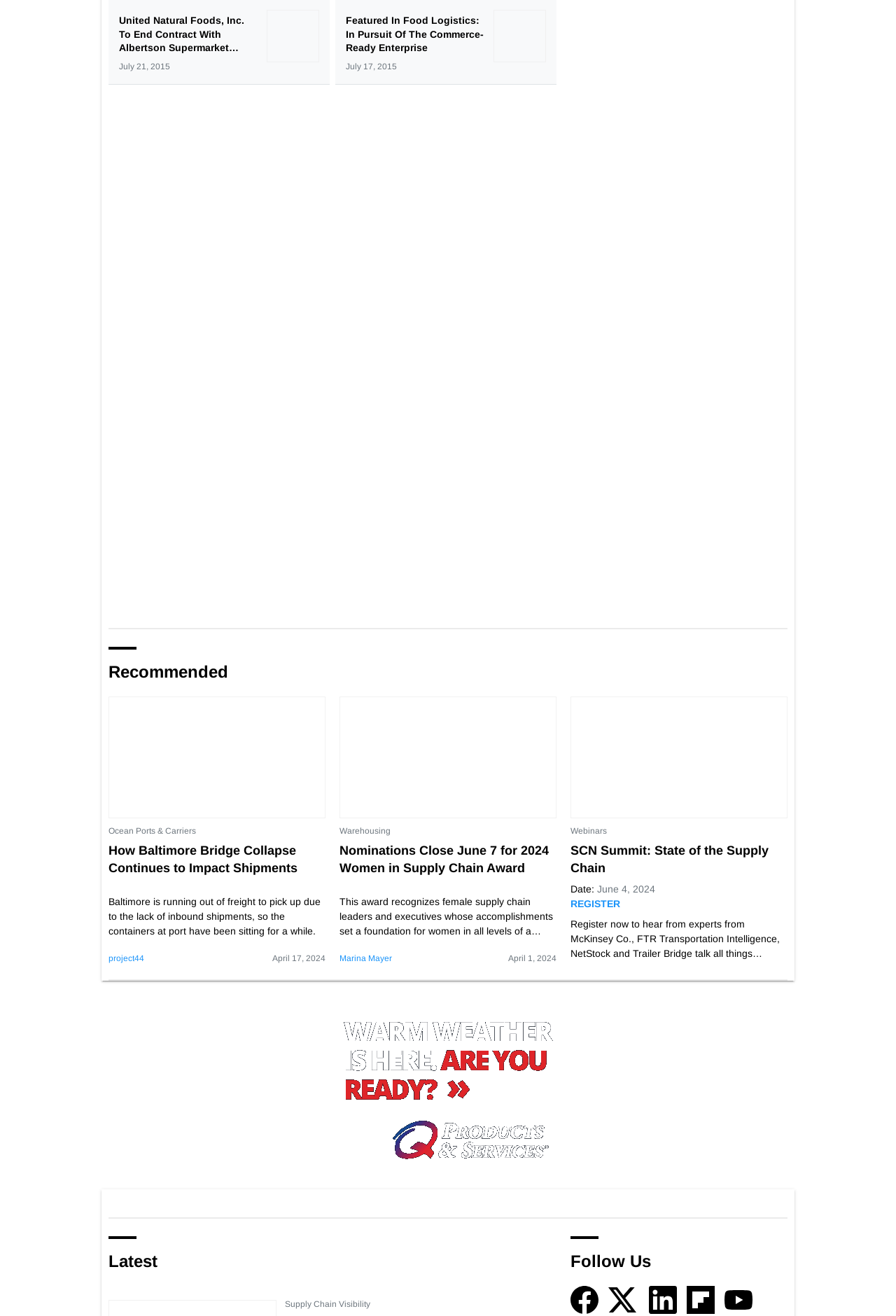What is the company mentioned in the first heading?
Provide an in-depth and detailed explanation in response to the question.

The first heading on the webpage is 'United Natural Foods, Inc. To End Contract With Albertson Supermarket Group', which indicates that the company mentioned is United Natural Foods, Inc.